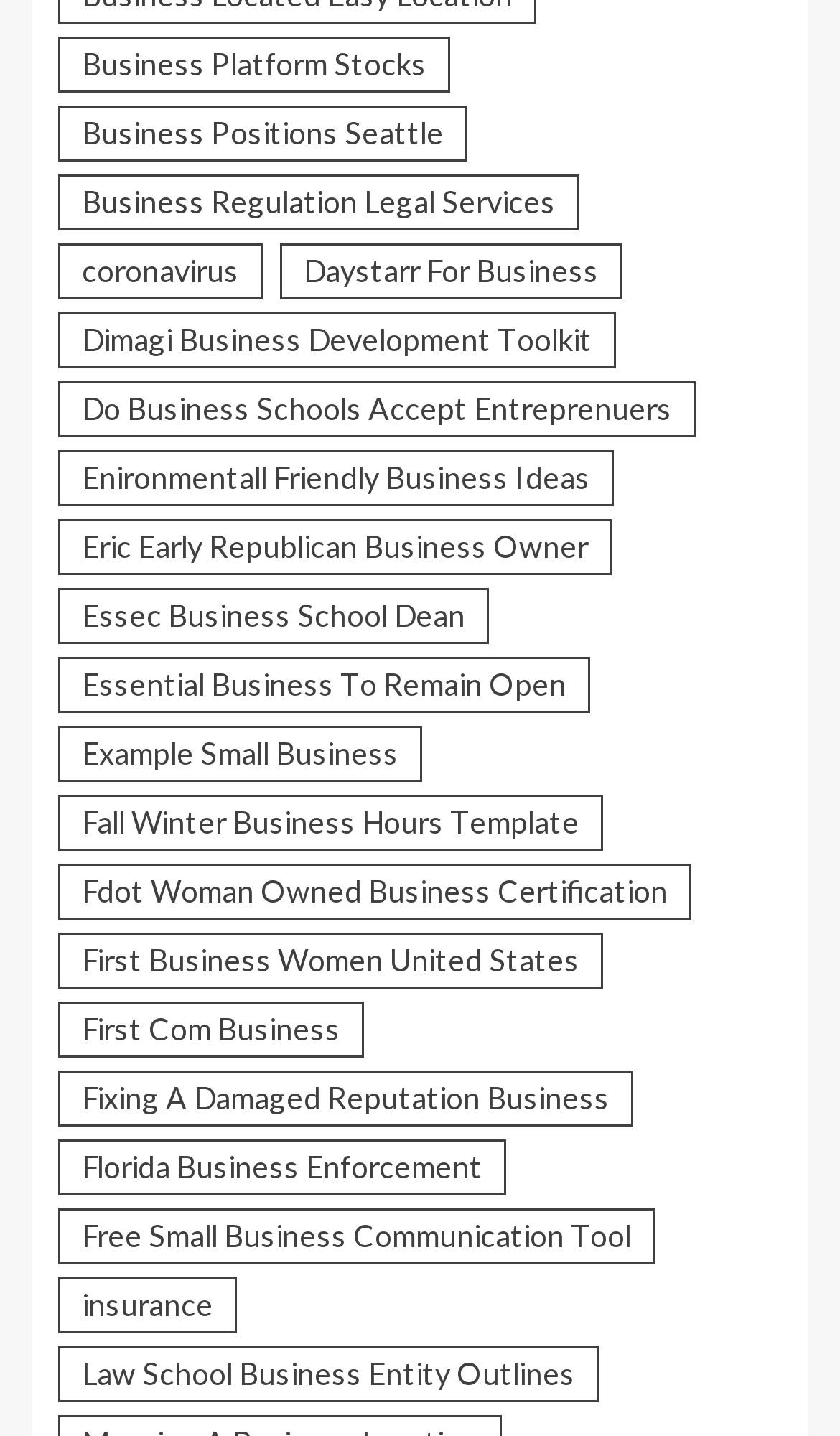Please specify the bounding box coordinates for the clickable region that will help you carry out the instruction: "Explore coronavirus related business information".

[0.069, 0.169, 0.313, 0.208]